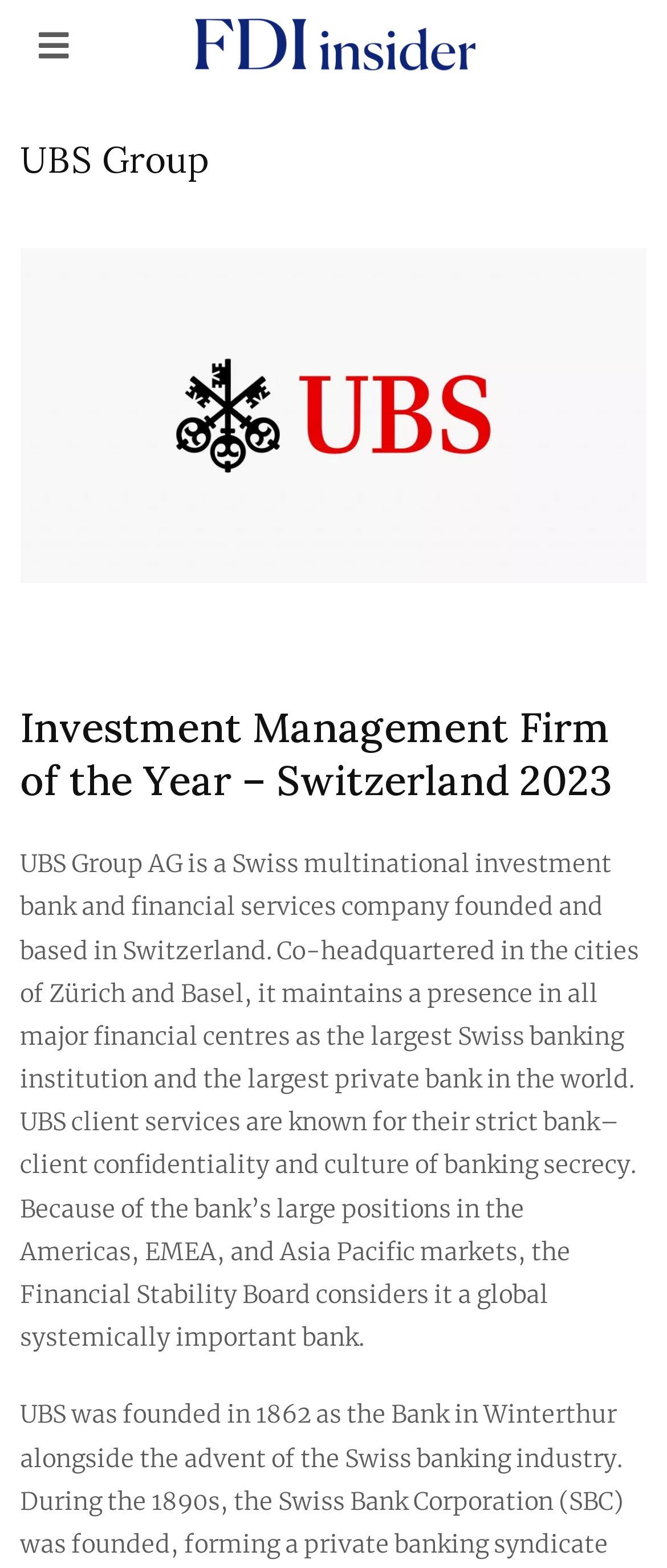What is the company's position in the world?
Look at the image and answer the question with a single word or phrase.

Largest private bank